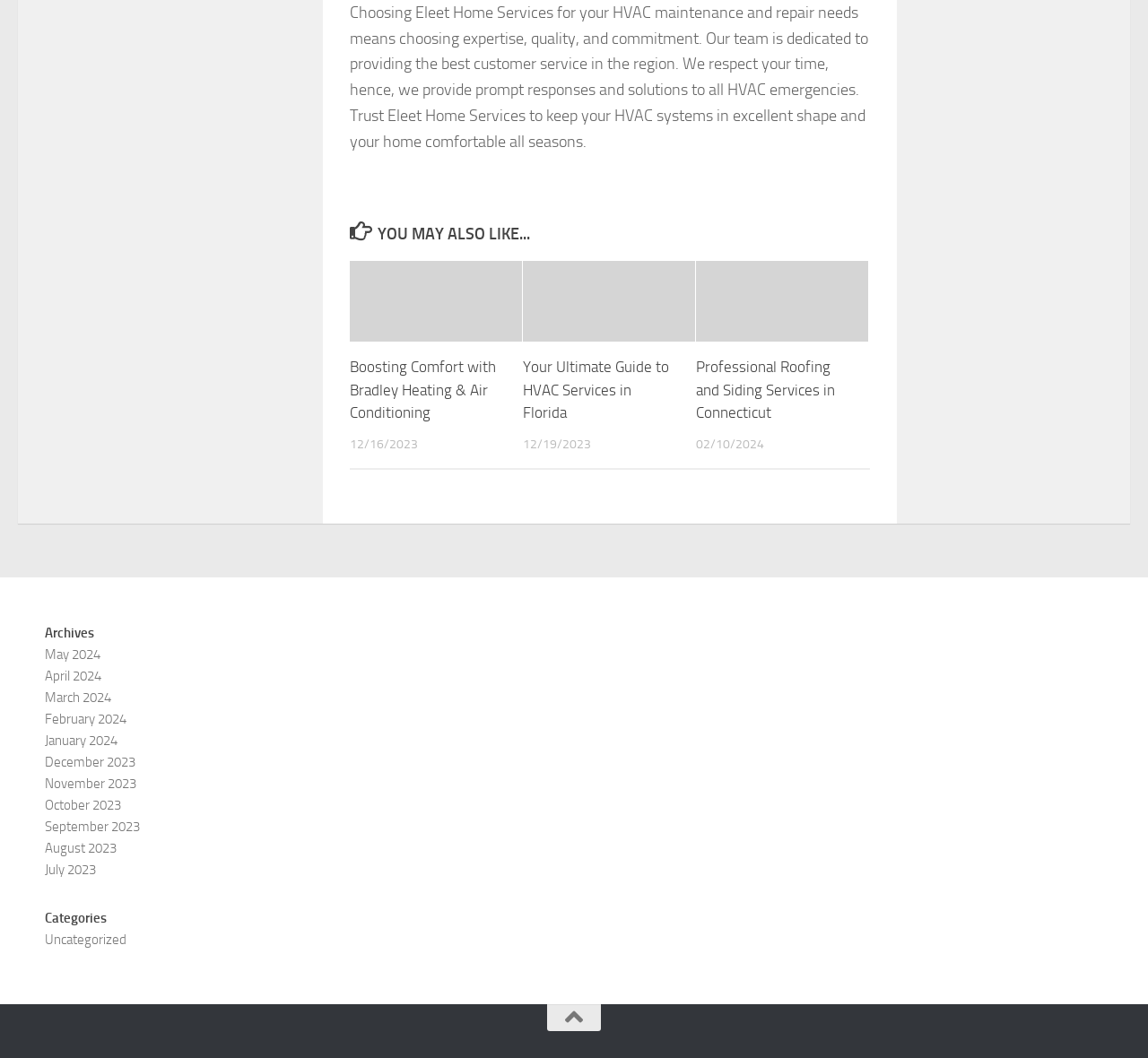Show the bounding box coordinates for the HTML element as described: "CASE STUDIES".

None